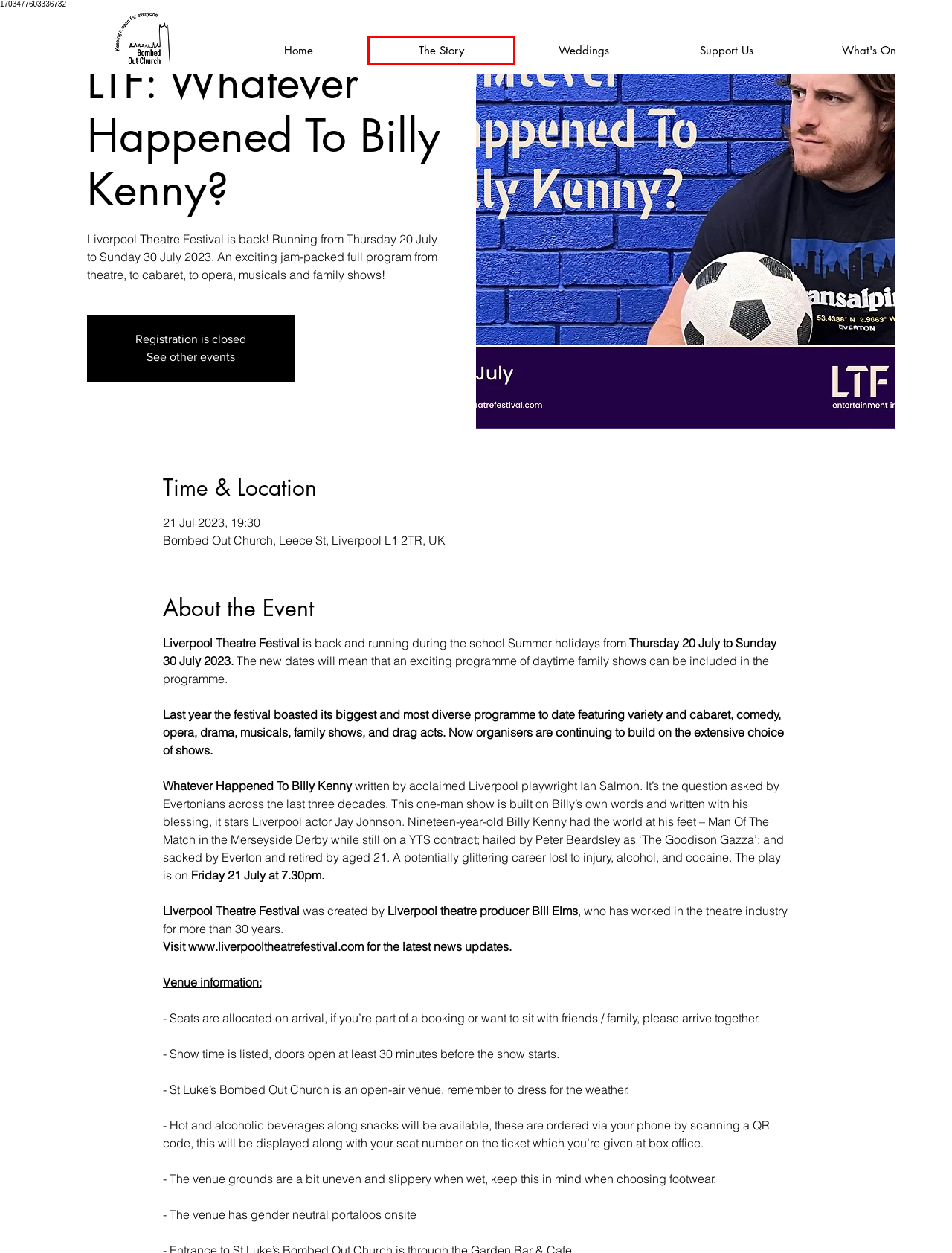Consider the screenshot of a webpage with a red bounding box around an element. Select the webpage description that best corresponds to the new page after clicking the element inside the red bounding box. Here are the candidates:
A. Home | Liverpool | St Luke's Bombed Out Church | England
B. Contact Us | St Luke's Bombed Out Church
C. Volunteer | St Luke's Bombed Out Church
D. Support Us | St Luke's Bombed Out Church
E. The Story | St Luke's Bombed Out Church
F. Garden Bar & Cafe | St Luke's Bombed Out Church
G. What's On | St Luke's Bombed Out Church
H. Weddings | Bombed Out Church

E